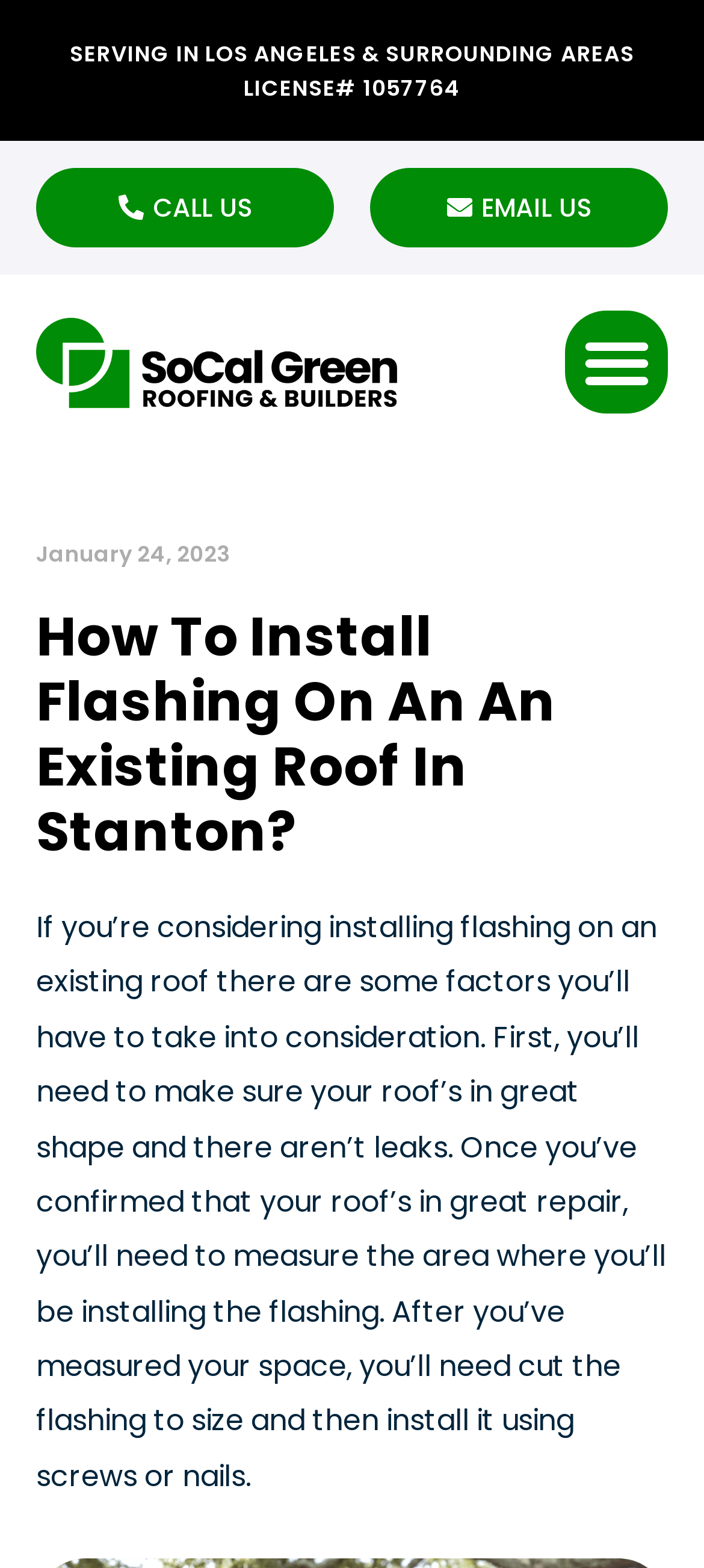What is the purpose of measuring the area before installing flashing?
Using the visual information, reply with a single word or short phrase.

To cut the flashing to size